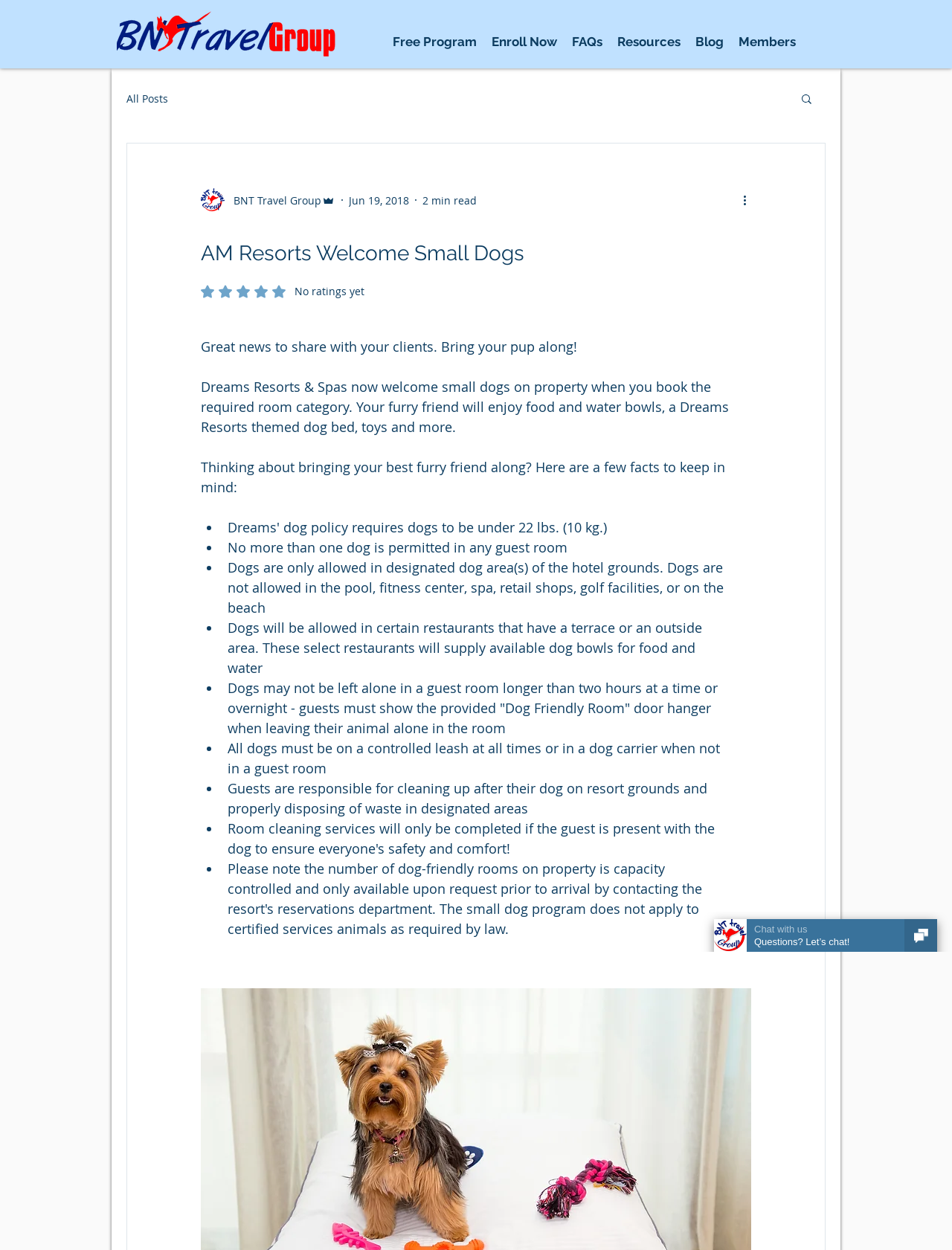Identify the bounding box for the UI element described as: "ipad price". The coordinates should be four float numbers between 0 and 1, i.e., [left, top, right, bottom].

None